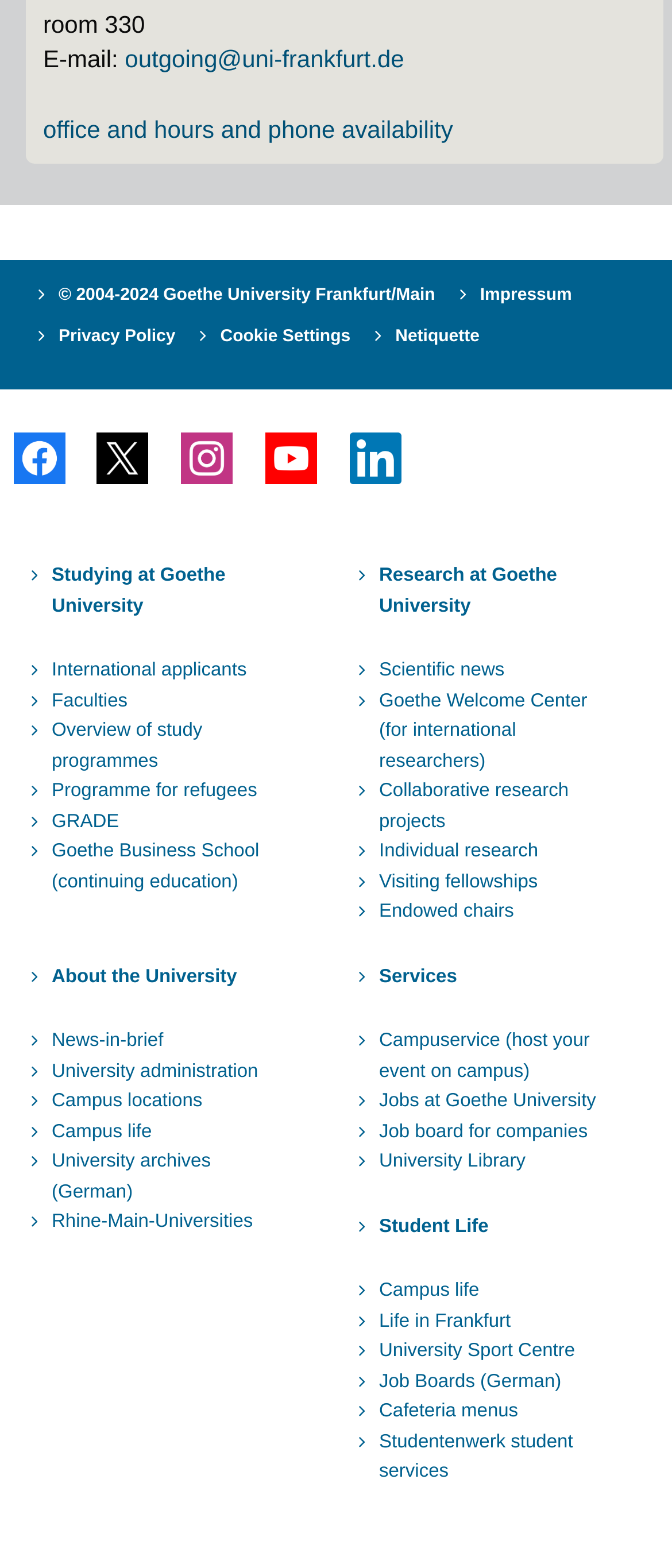What is the name of the university?
Give a one-word or short-phrase answer derived from the screenshot.

Goethe University Frankfurt/Main